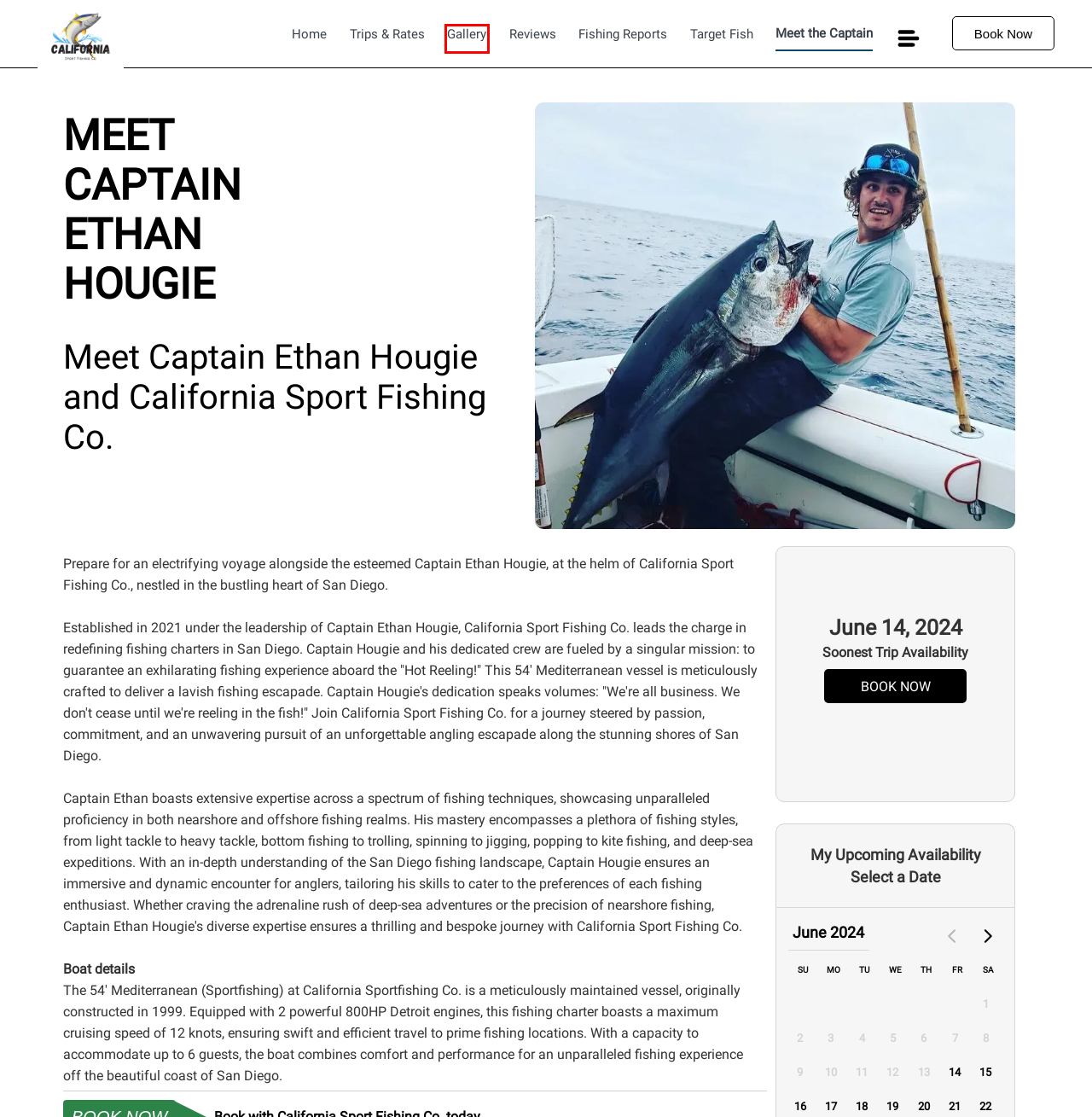Examine the screenshot of a webpage featuring a red bounding box and identify the best matching webpage description for the new page that results from clicking the element within the box. Here are the options:
A. San Diego Fishing Fishing Report reviews on June 12,2024
B. San Diego Fishing Fishing Report species on June 12,2024
C. San Diego Fishing Fishing Report us on June 12,2024
D. San Diego Fishing Fishing Report rates on June 12,2024
E. San Diego Fishing Charters: Affordable Rates, Premium Thrills!
F. San Diego Fishing Fishing Report photos on June 12,2024
G. San Diego Fishing Fishing Report reports on June 12,2024
H. San Diego Fishing Fishing Report diego on June 12,2024

F